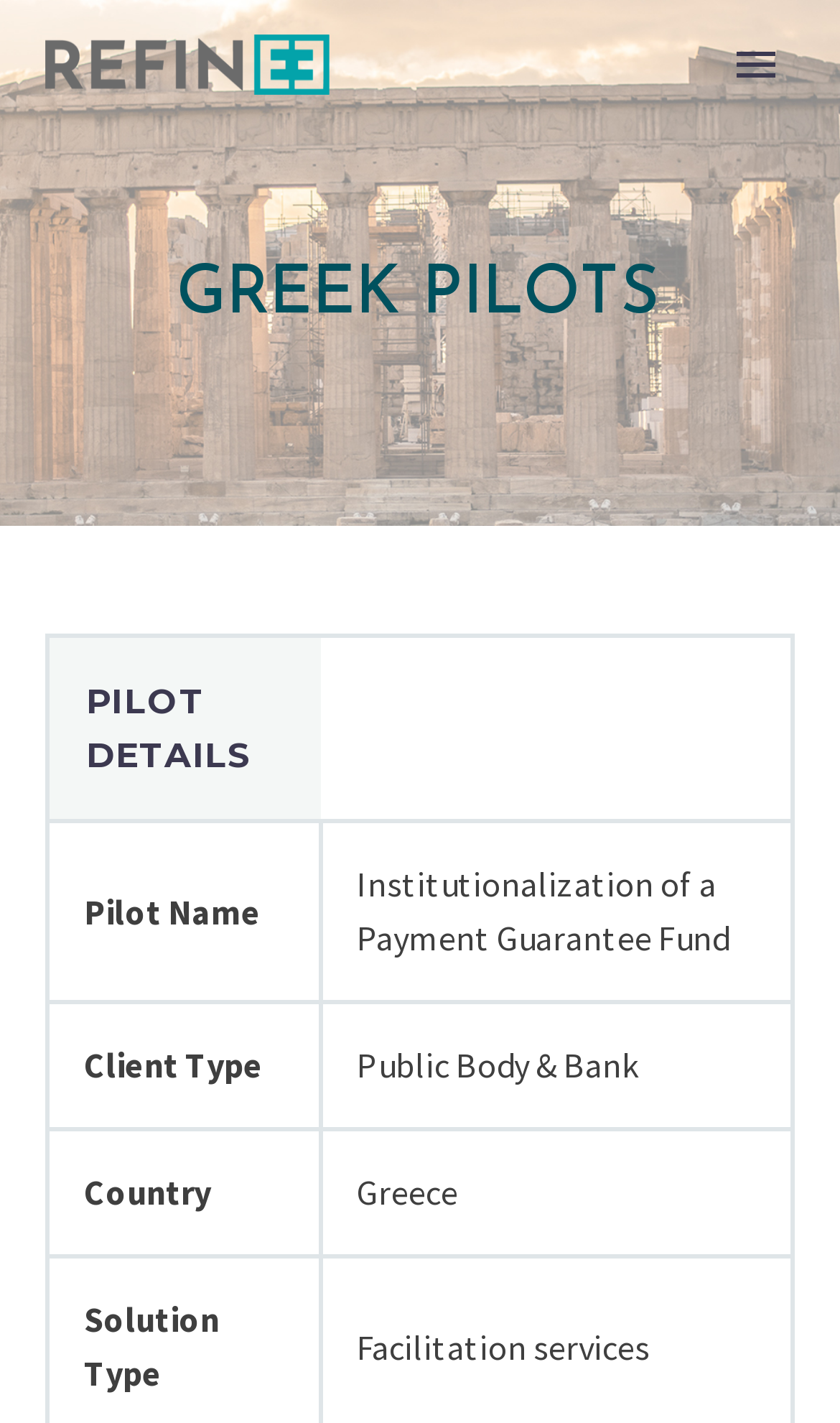Kindly determine the bounding box coordinates for the area that needs to be clicked to execute this instruction: "Click the Primary Menu button".

[0.854, 0.023, 0.946, 0.068]